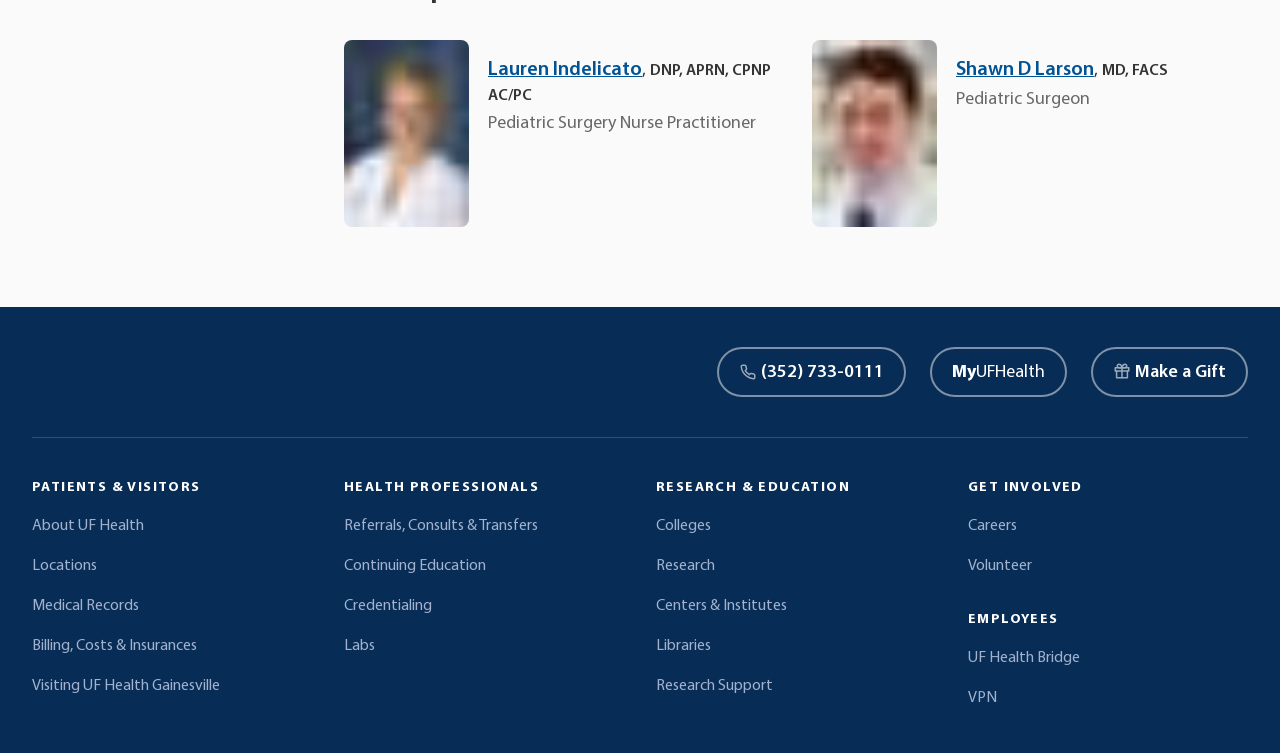Provide a brief response to the question below using a single word or phrase: 
What is the purpose of the 'Make a Gift' link?

Donation